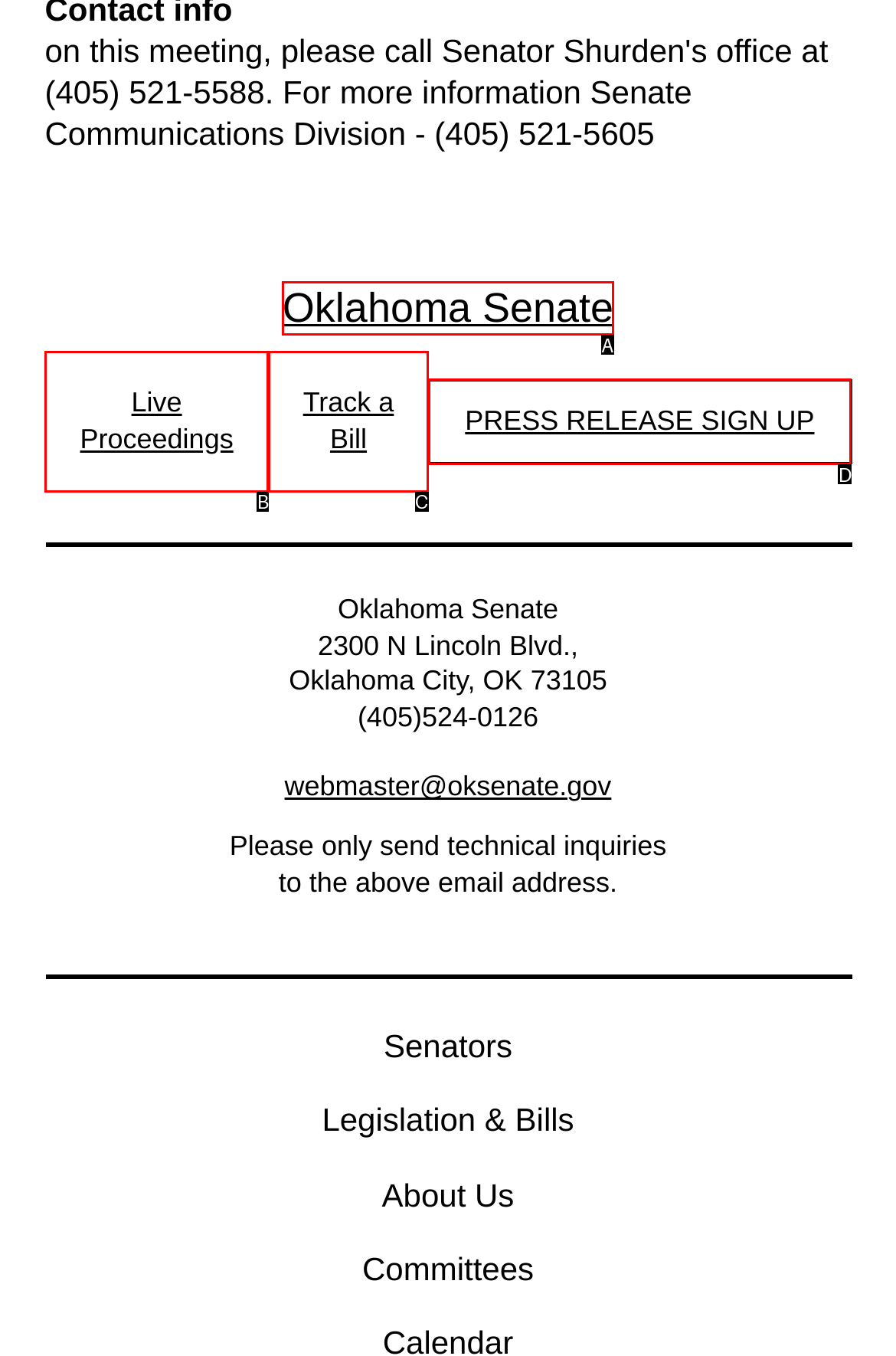Point out the option that aligns with the description: Oklahoma Senate
Provide the letter of the corresponding choice directly.

A